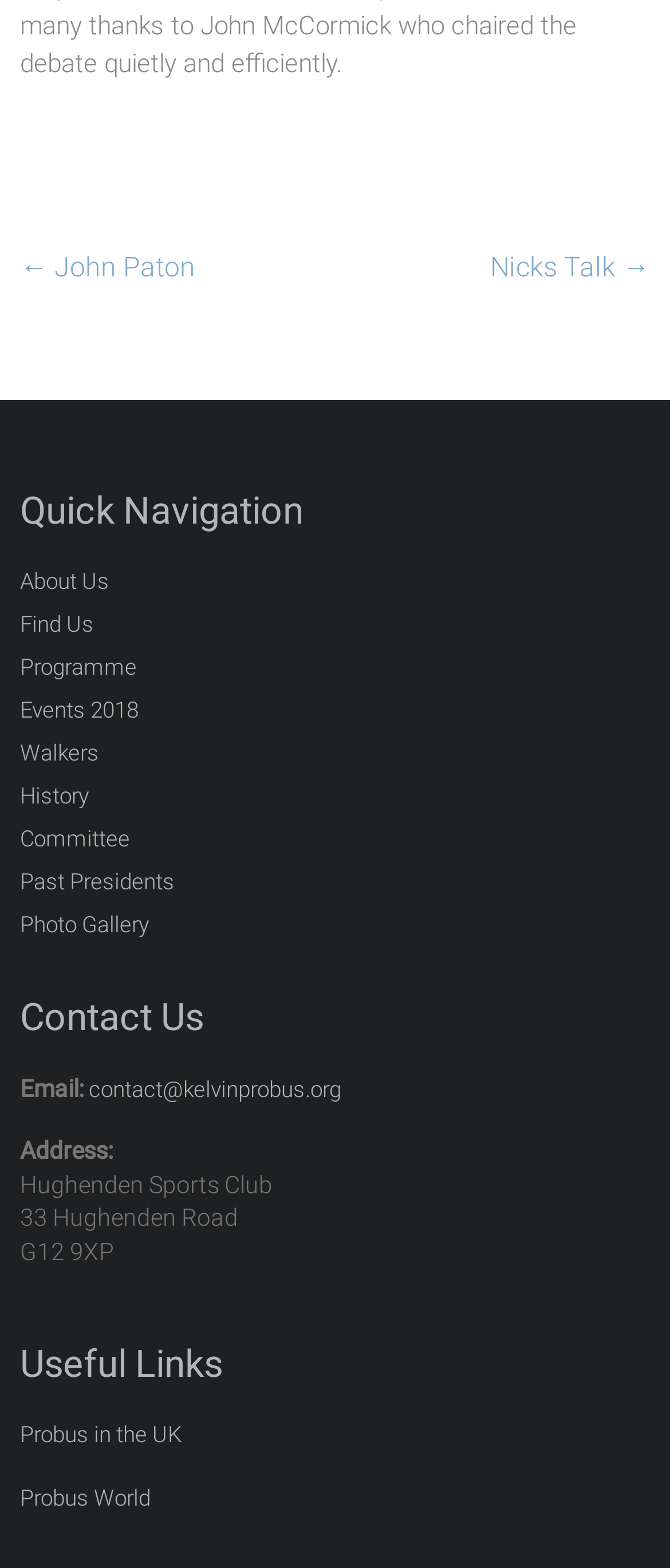How many useful links are provided?
Using the image, provide a concise answer in one word or a short phrase.

2